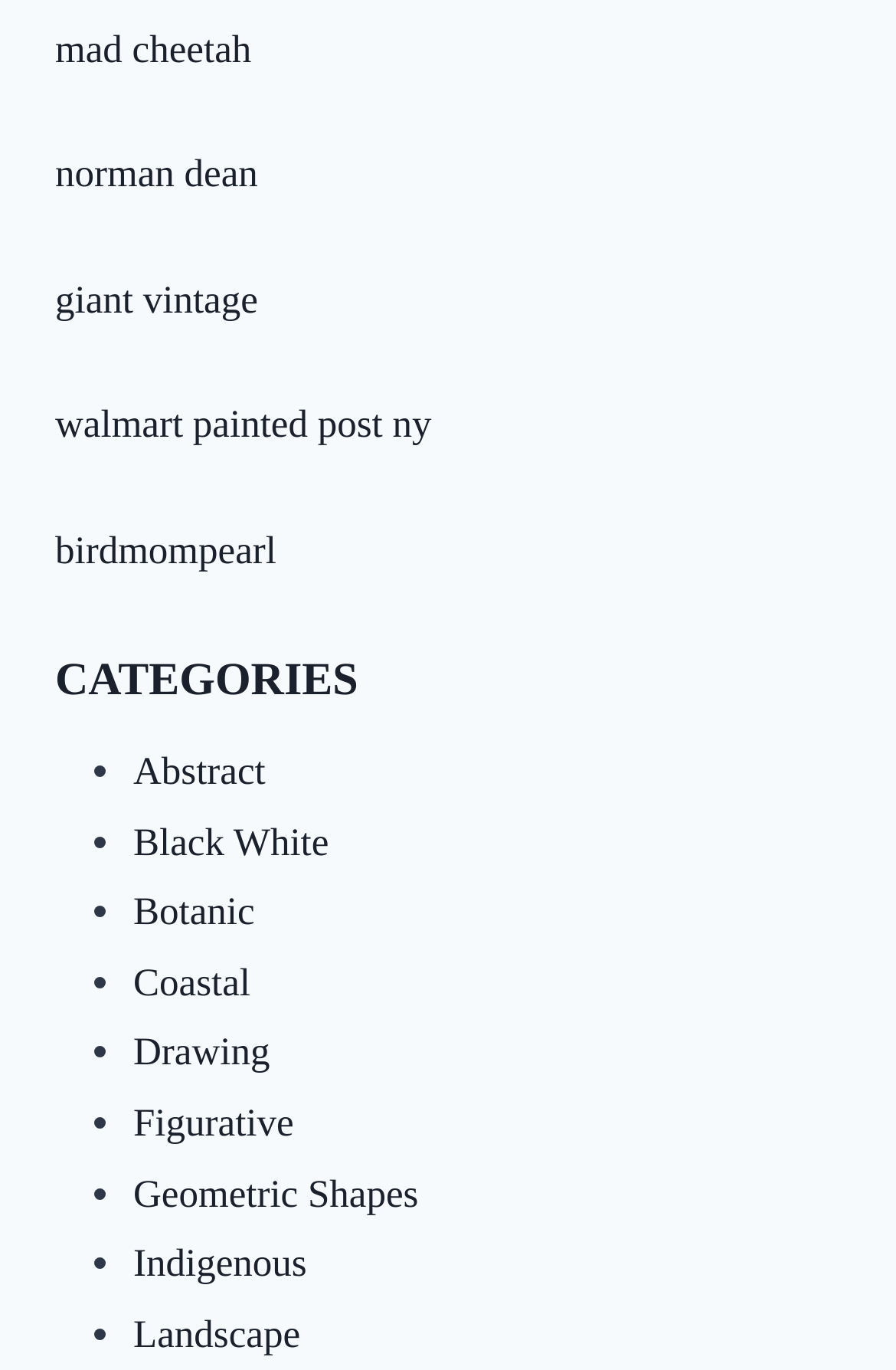What is the label of the second link?
Provide a fully detailed and comprehensive answer to the question.

I looked at the links above the 'CATEGORIES' heading and found that the second link is labeled 'norman dean'.